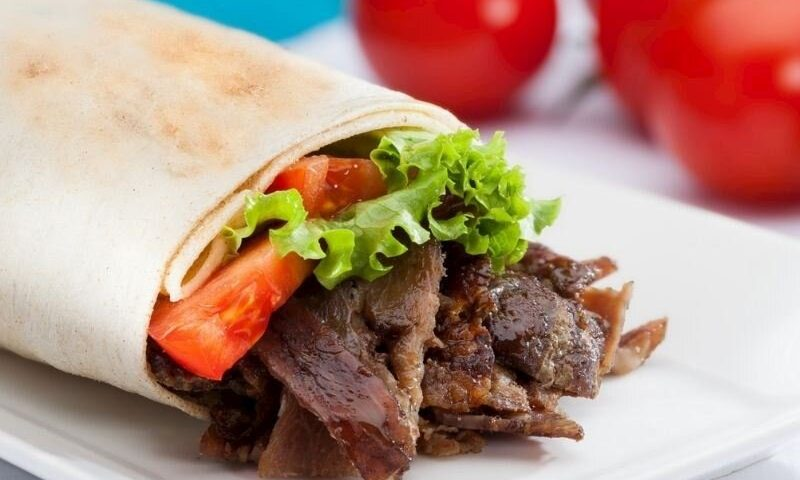What is the culinary tradition represented in the dish?
Make sure to answer the question with a detailed and comprehensive explanation.

The caption states that the dish exemplifies the rich flavors and culinary traditions of Turkish cuisine, indicating that the dish is representative of Turkish cuisine.